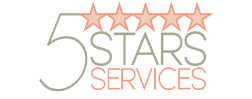Refer to the image and answer the question with as much detail as possible: What does the five stars symbolize in the logo?

The five stars in the logo of '5 Stars Services' symbolize quality and excellence, aligning with the company's commitment to providing top-notch services in various industries, which serves as a recognizable emblem for customers seeking reliable recommendations for the best services available.